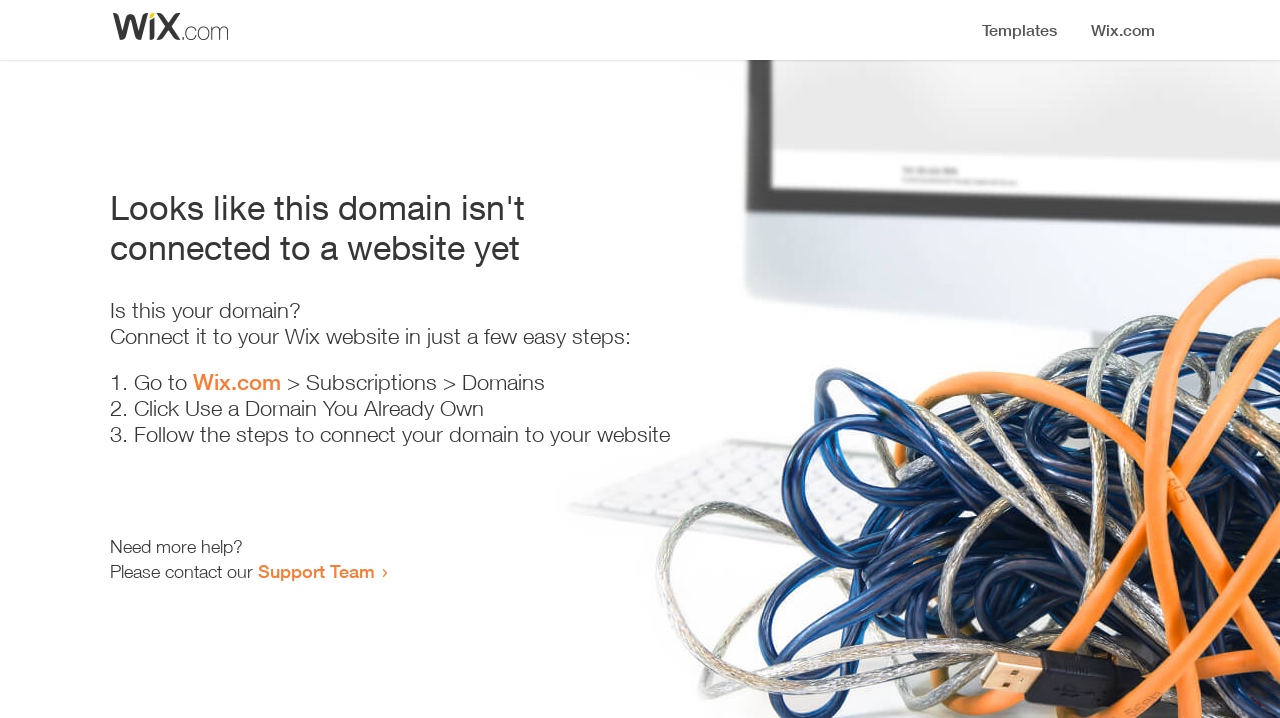Articulate a complete and detailed caption of the webpage elements.

This webpage appears to be an error page, indicating that a domain is not connected to a website yet. At the top, there is a small image, and below it, a heading that clearly states the error message. 

Below the heading, there is a question "Is this your domain?" followed by a brief instruction on how to connect the domain to a Wix website in a few easy steps. 

The instructions are presented in a numbered list format, with three steps. The first step is to go to Wix.com, followed by navigating to Subscriptions and then Domains. The second step is to click "Use a Domain You Already Own", and the third step is to follow the instructions to connect the domain to the website. 

At the bottom of the page, there is a message asking if the user needs more help, and provides a link to contact the Support Team.